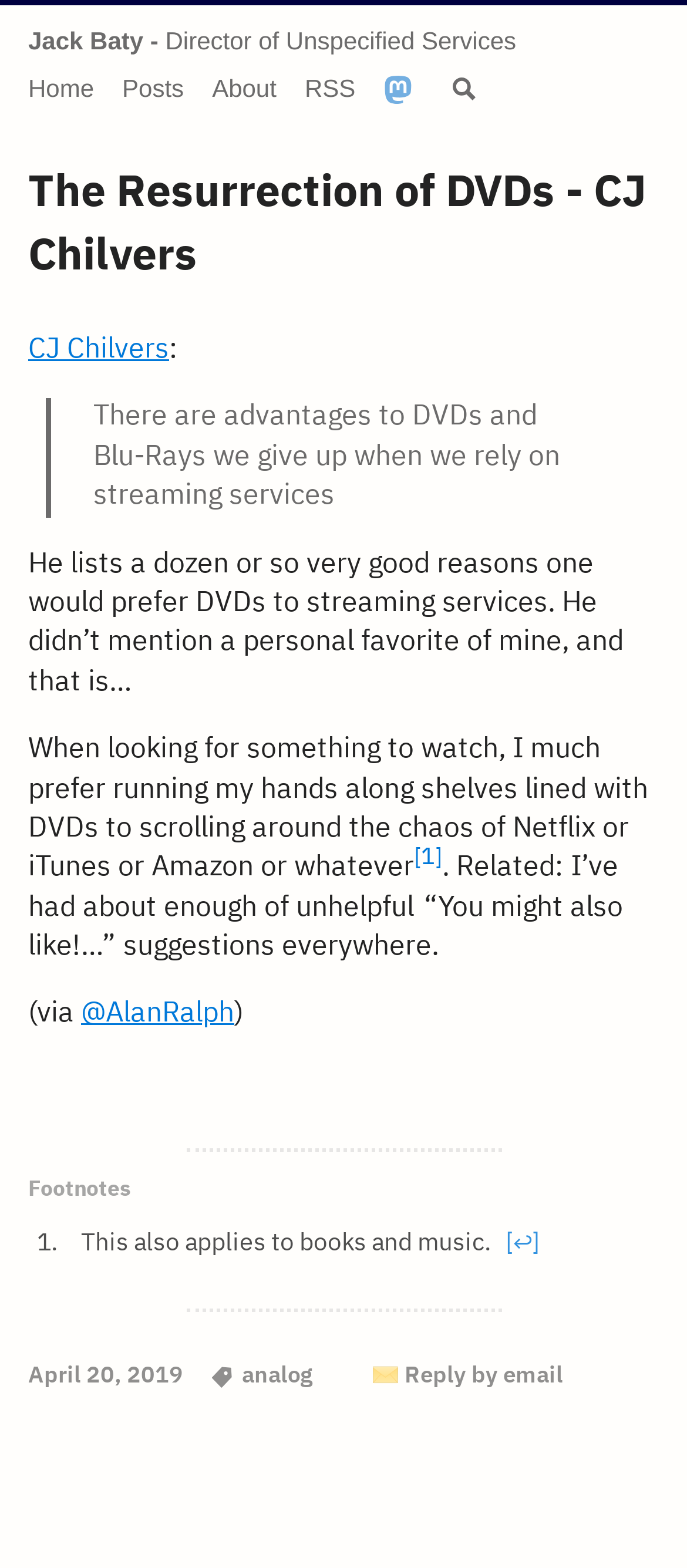Locate the bounding box coordinates of the clickable area to execute the instruction: "search on the website". Provide the coordinates as four float numbers between 0 and 1, represented as [left, top, right, bottom].

[0.658, 0.046, 0.694, 0.068]